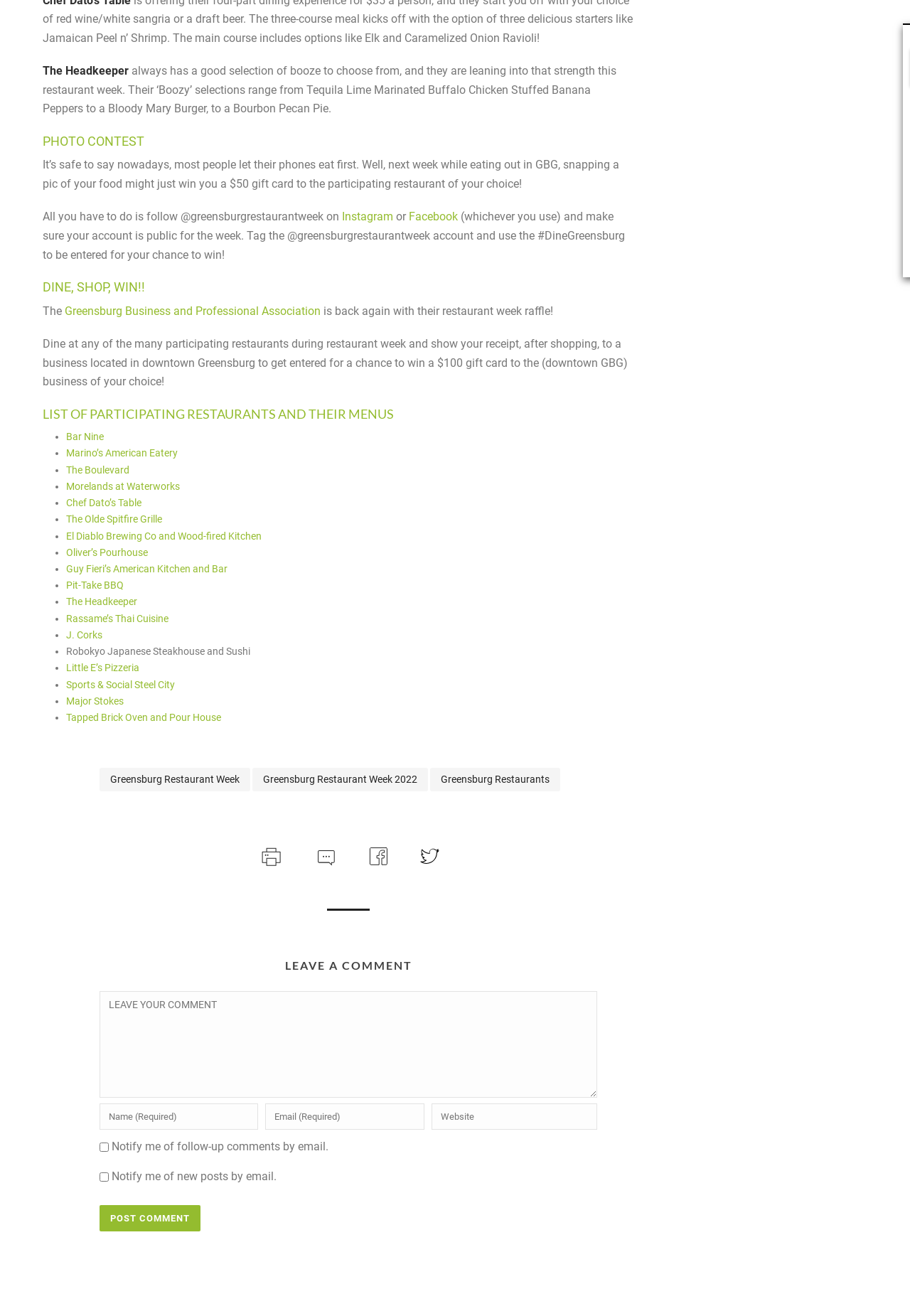Locate the bounding box coordinates of the element I should click to achieve the following instruction: "View the menu of The Headkeeper restaurant".

[0.073, 0.453, 0.151, 0.462]